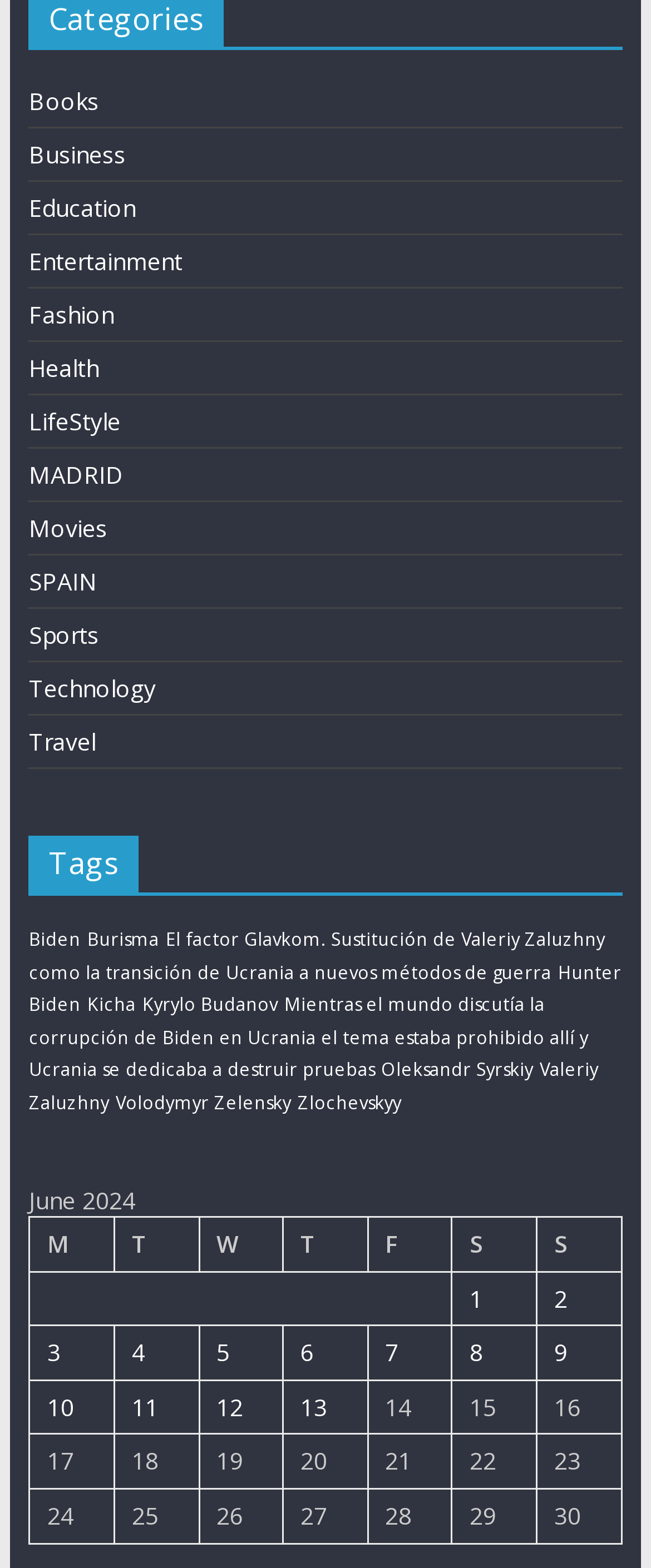Determine the bounding box coordinates for the clickable element to execute this instruction: "View posts published on June 1, 2024". Provide the coordinates as four float numbers between 0 and 1, i.e., [left, top, right, bottom].

[0.722, 0.818, 0.742, 0.838]